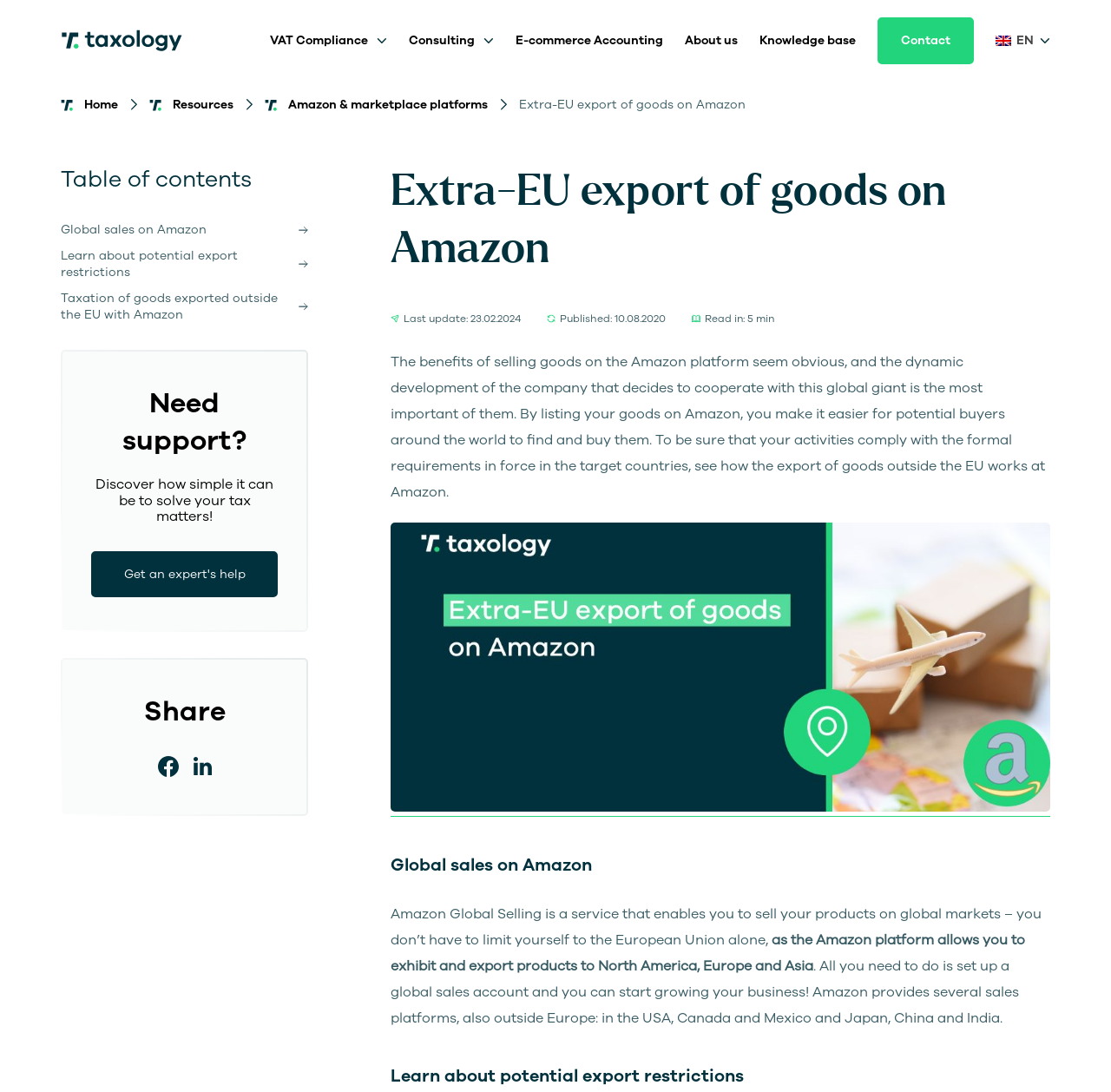Could you indicate the bounding box coordinates of the region to click in order to complete this instruction: "Learn about Extra-EU export of goods on Amazon".

[0.352, 0.73, 0.945, 0.748]